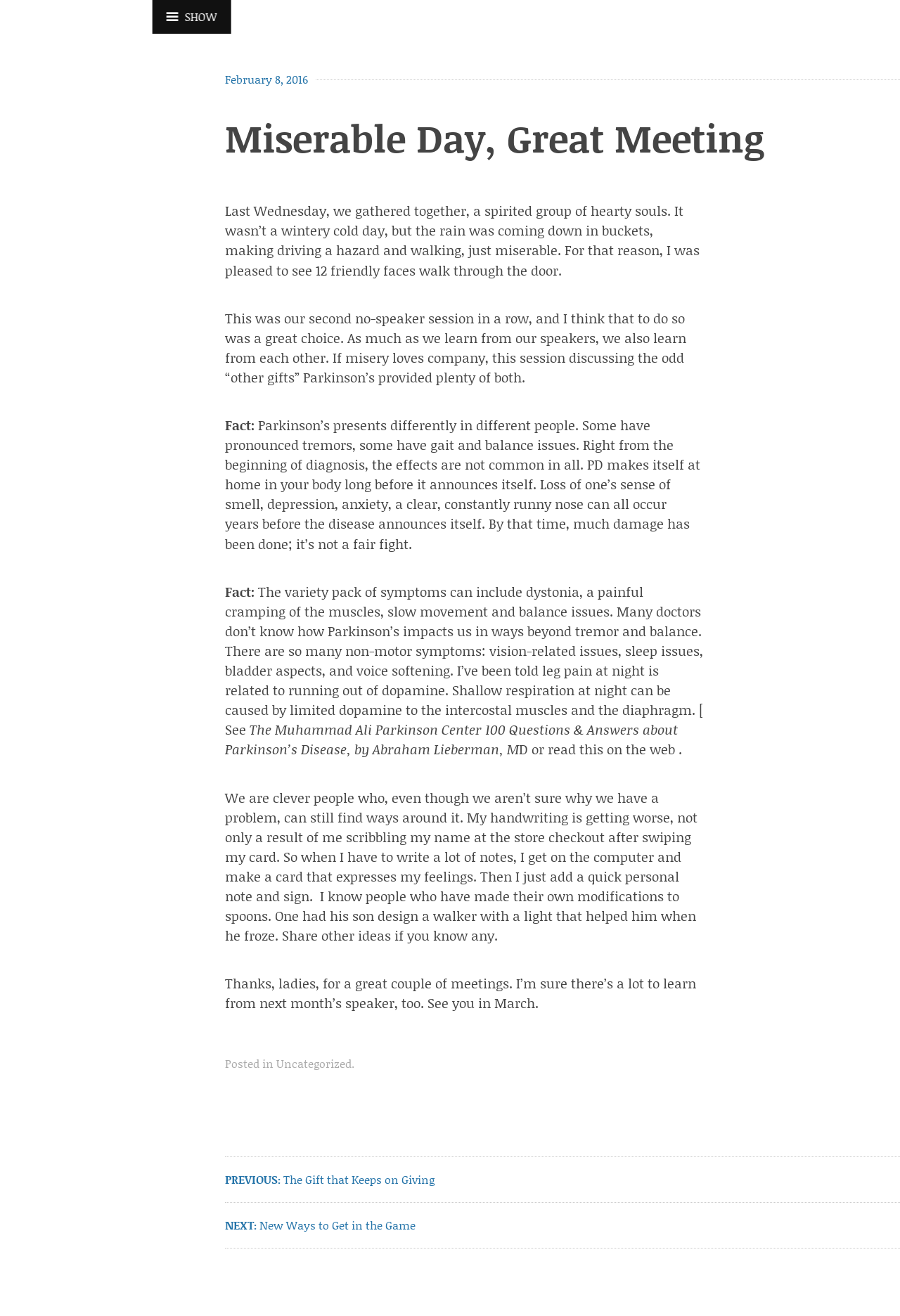What is the main heading displayed on the webpage? Please provide the text.

Miserable Day, Great Meeting